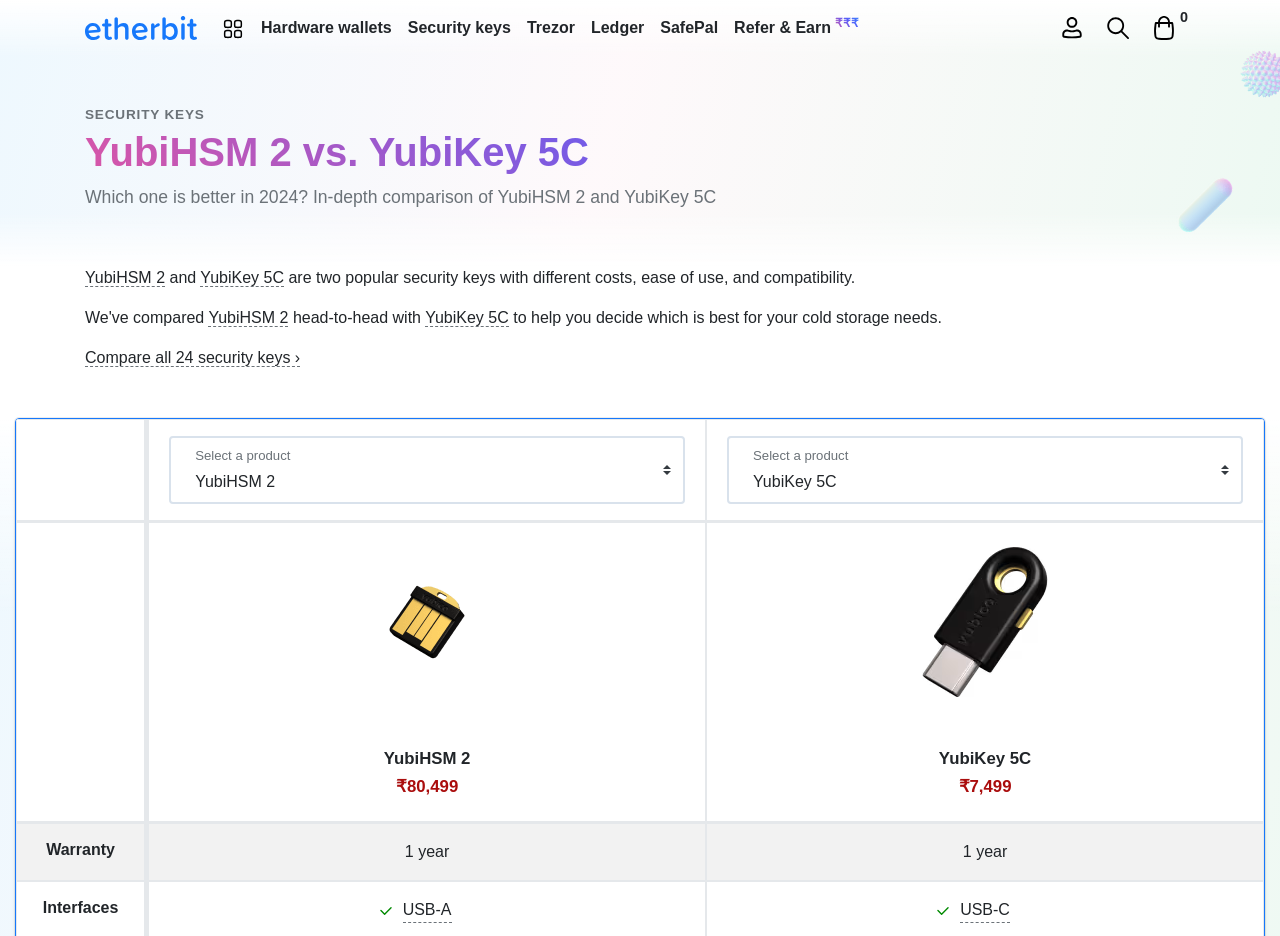Predict the bounding box of the UI element based on the description: "Trezor". The coordinates should be four float numbers between 0 and 1, formatted as [left, top, right, bottom].

[0.405, 0.009, 0.455, 0.052]